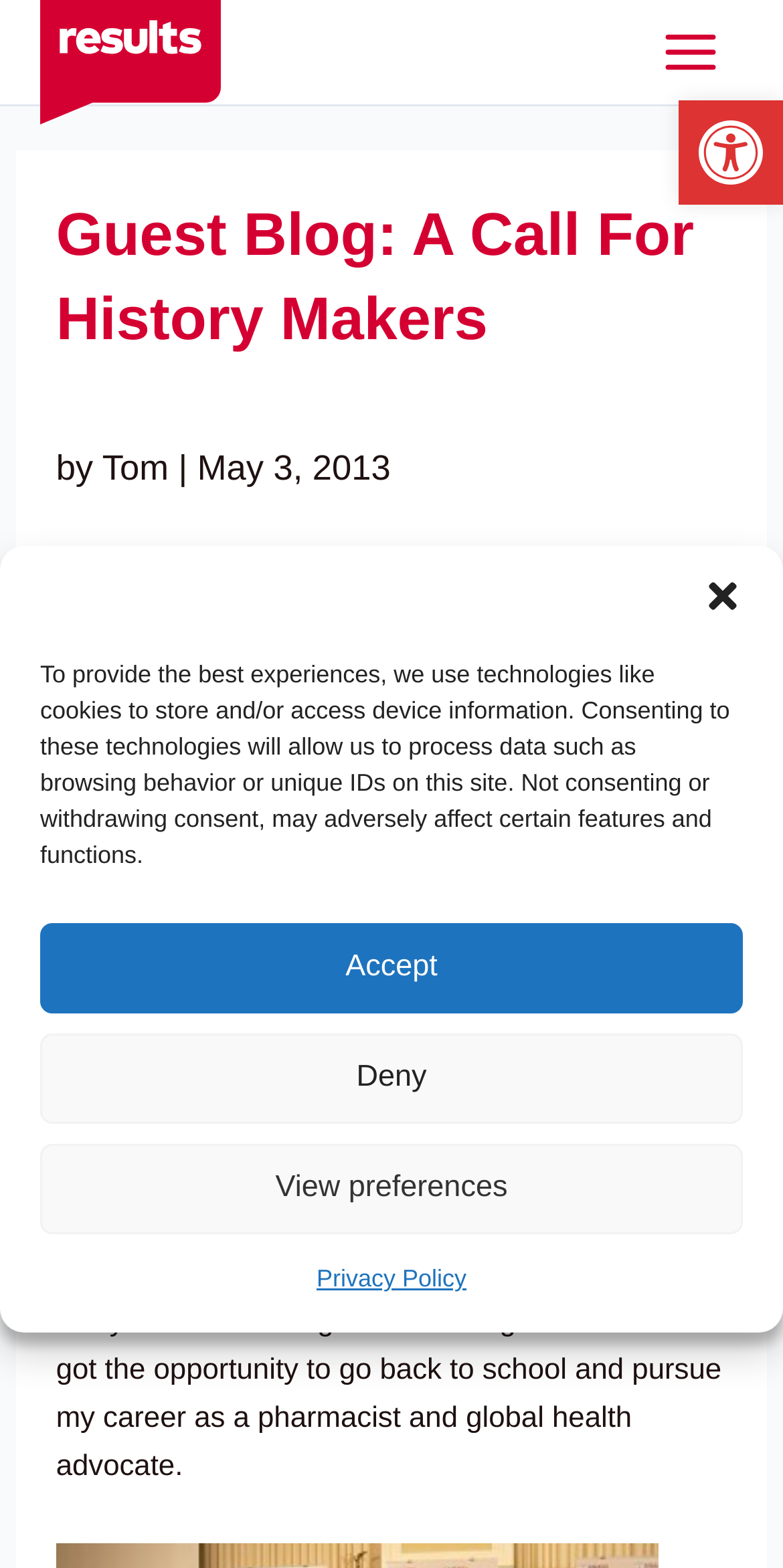Who is the author of 'The Mystery of God’s will'?
Using the image, provide a concise answer in one word or a short phrase.

Endalkachew Demmiss